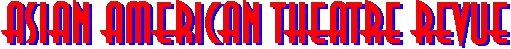What is the text likely part of?
Based on the image, please offer an in-depth response to the question.

The caption suggests that the text is likely part of promotional material for a theatrical performance or event, highlighting the creative contributions and cultural narratives of Asian American artists.